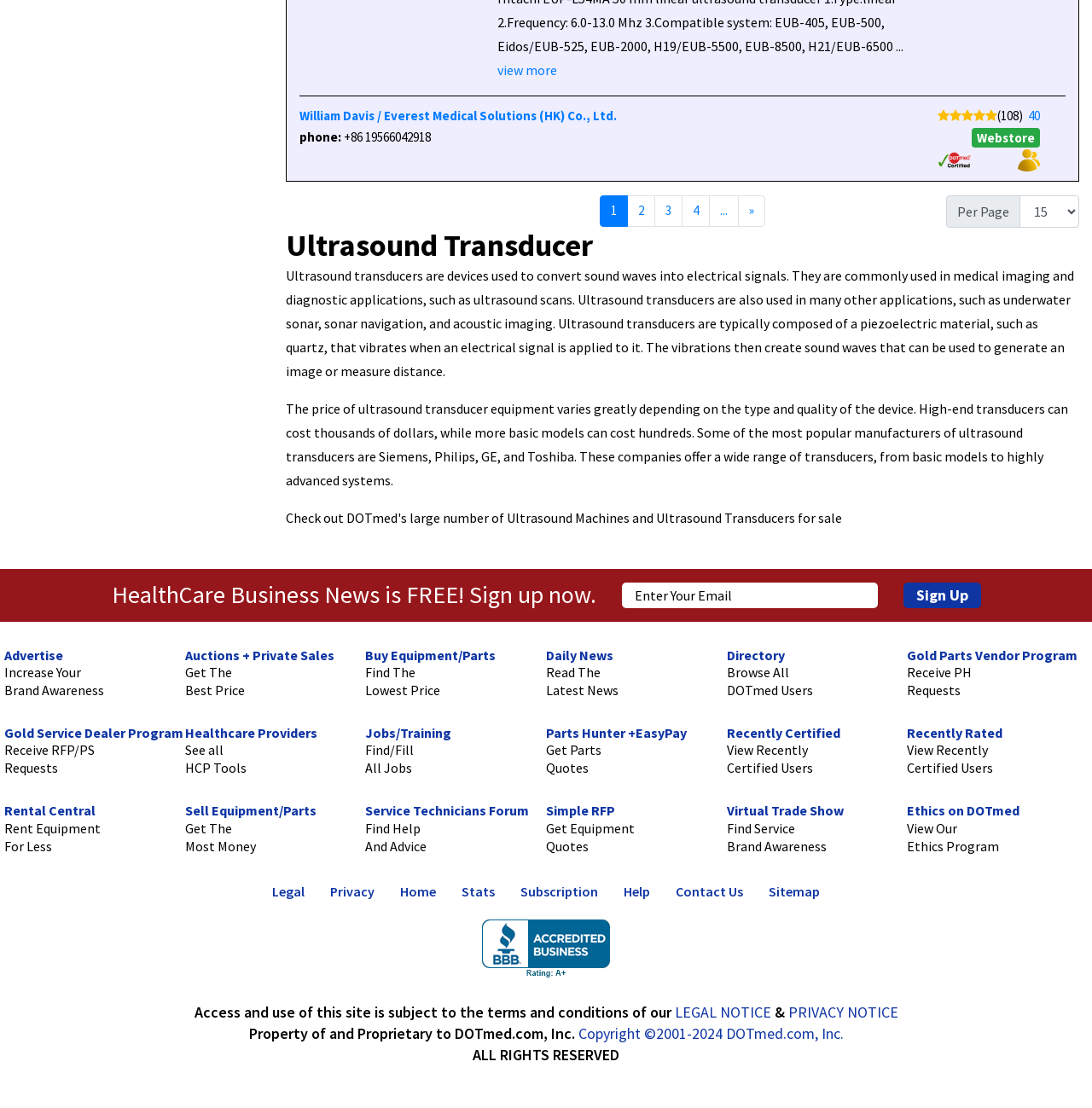What is the topic of the webpage?
Give a one-word or short-phrase answer derived from the screenshot.

Ultrasound Transducer